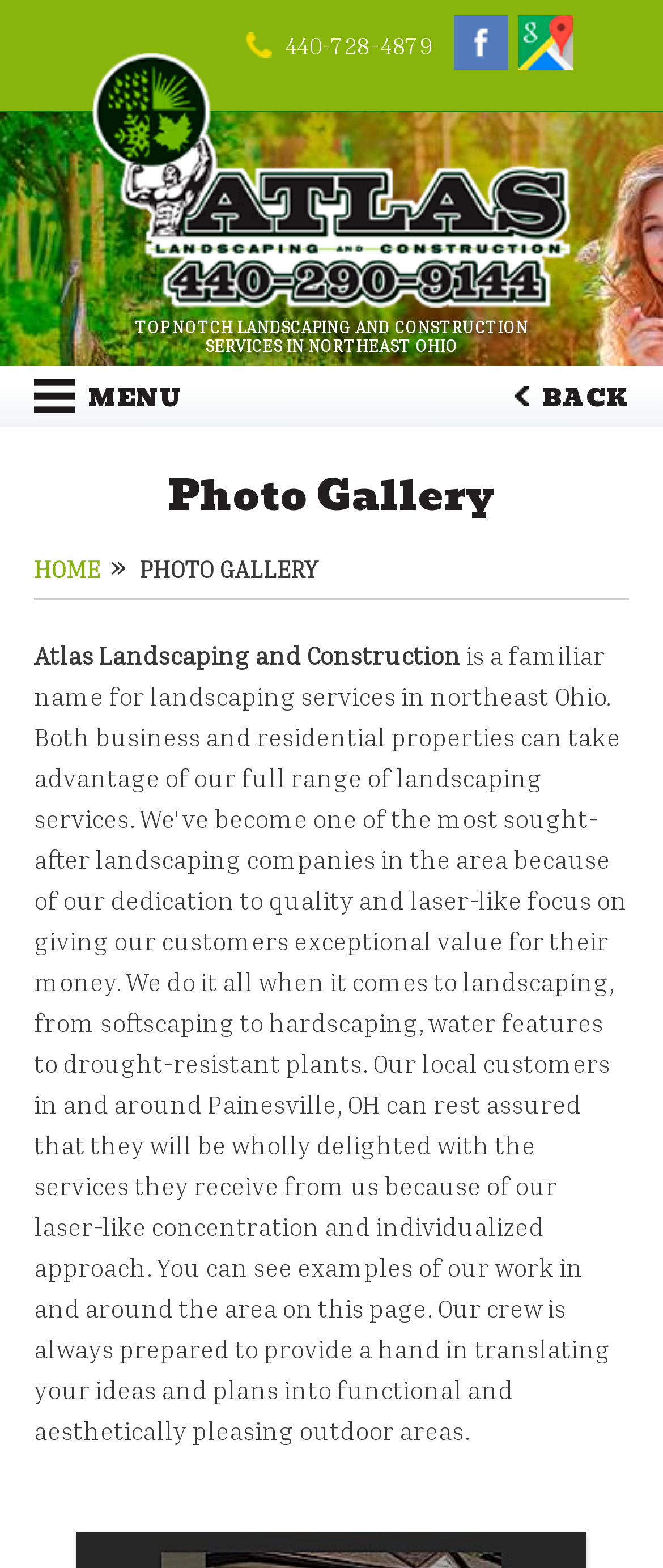With reference to the image, please provide a detailed answer to the following question: How many social media links are there?

There are two social media links, 'Facebook' and 'GMB', located at the top of the page, each with an accompanying image.